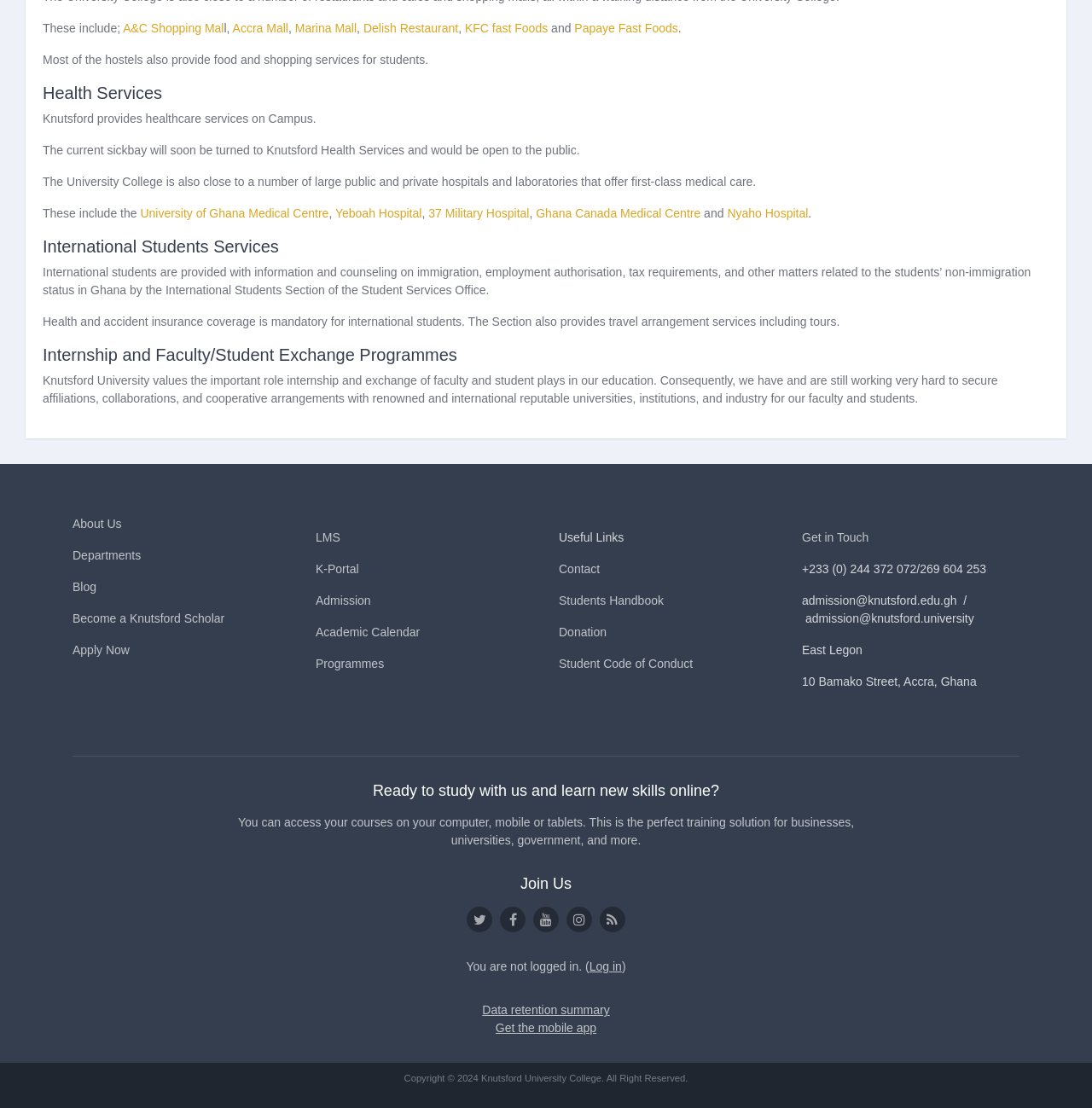Please determine the bounding box coordinates of the element to click in order to execute the following instruction: "Click on About Us". The coordinates should be four float numbers between 0 and 1, specified as [left, top, right, bottom].

[0.066, 0.466, 0.111, 0.479]